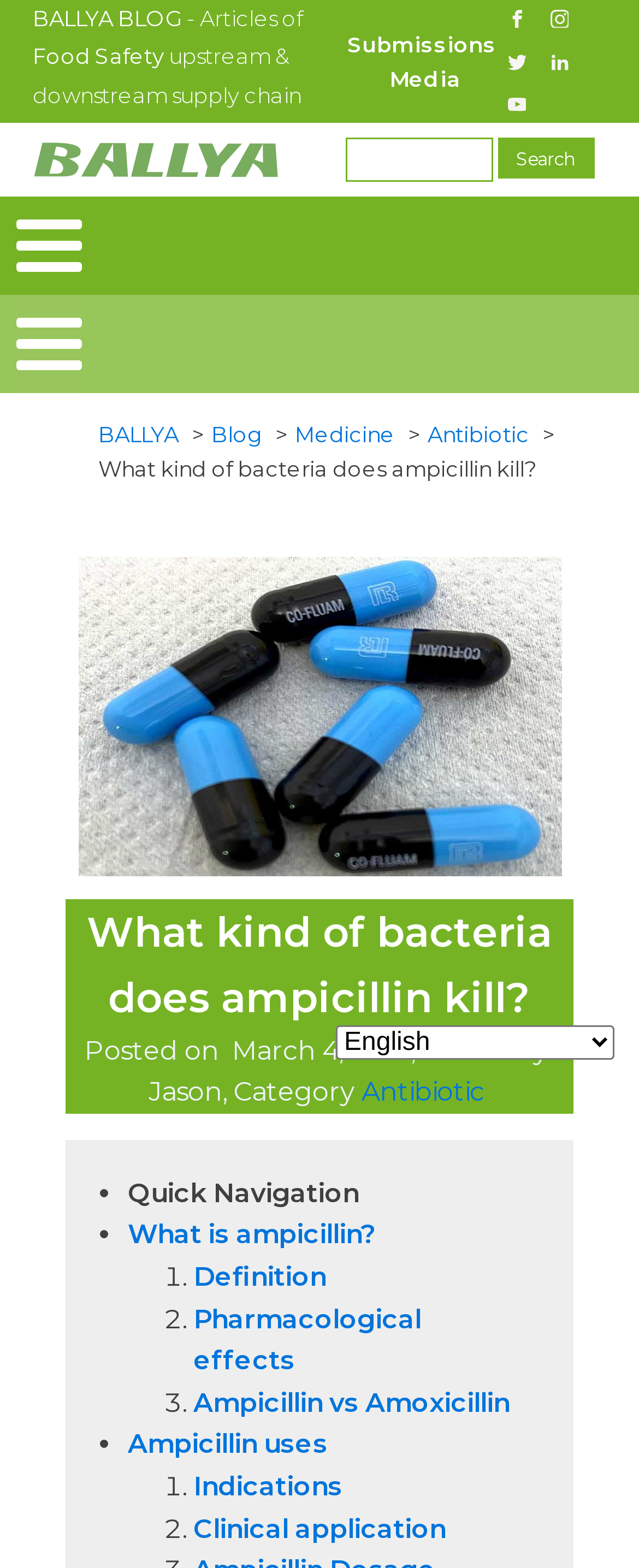Specify the bounding box coordinates of the element's region that should be clicked to achieve the following instruction: "Visit our Facebook". The bounding box coordinates consist of four float numbers between 0 and 1, in the format [left, top, right, bottom].

[0.779, 0.0, 0.838, 0.024]